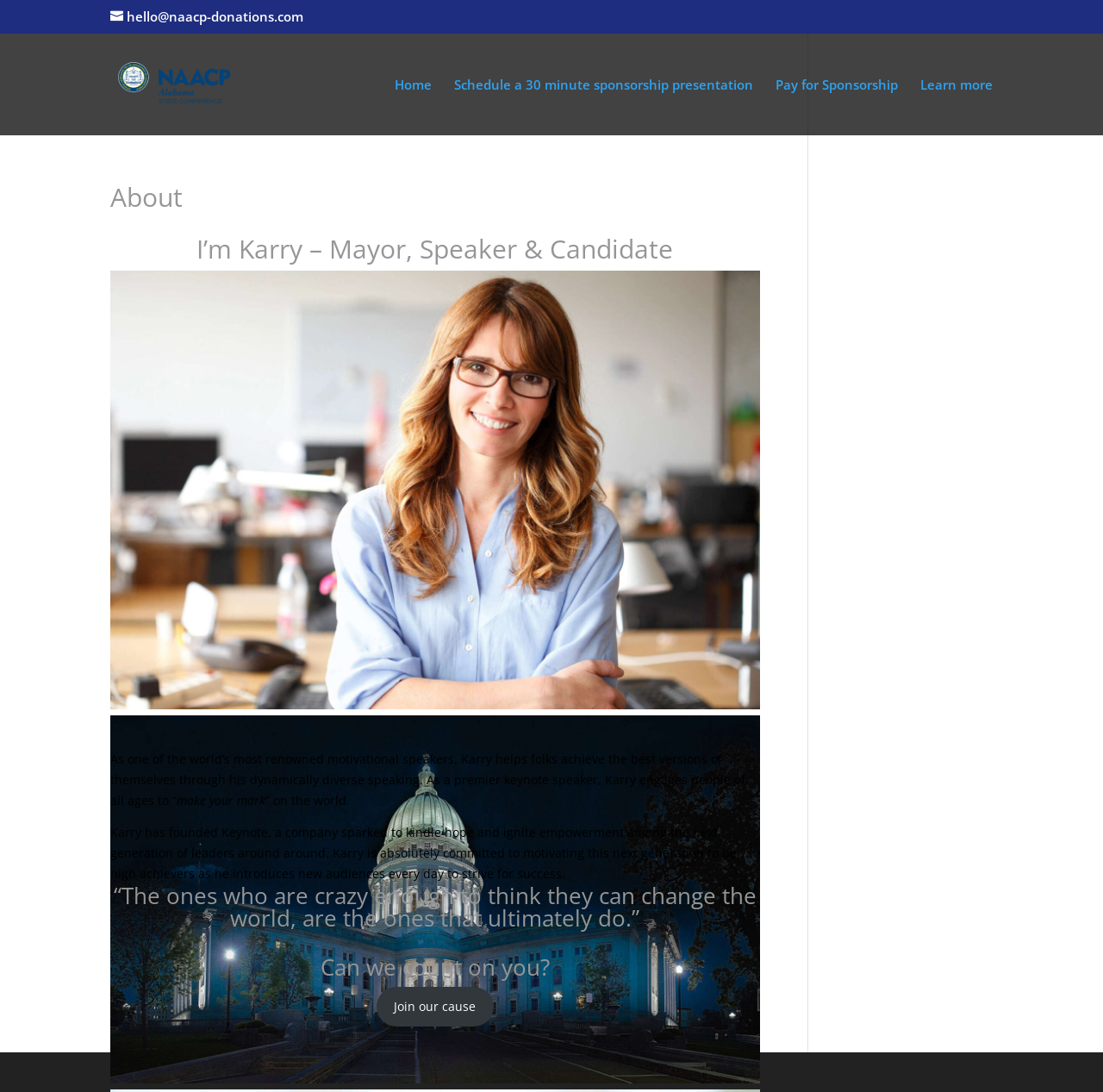What is the company founded by Karry?
Refer to the image and provide a one-word or short phrase answer.

Keynote